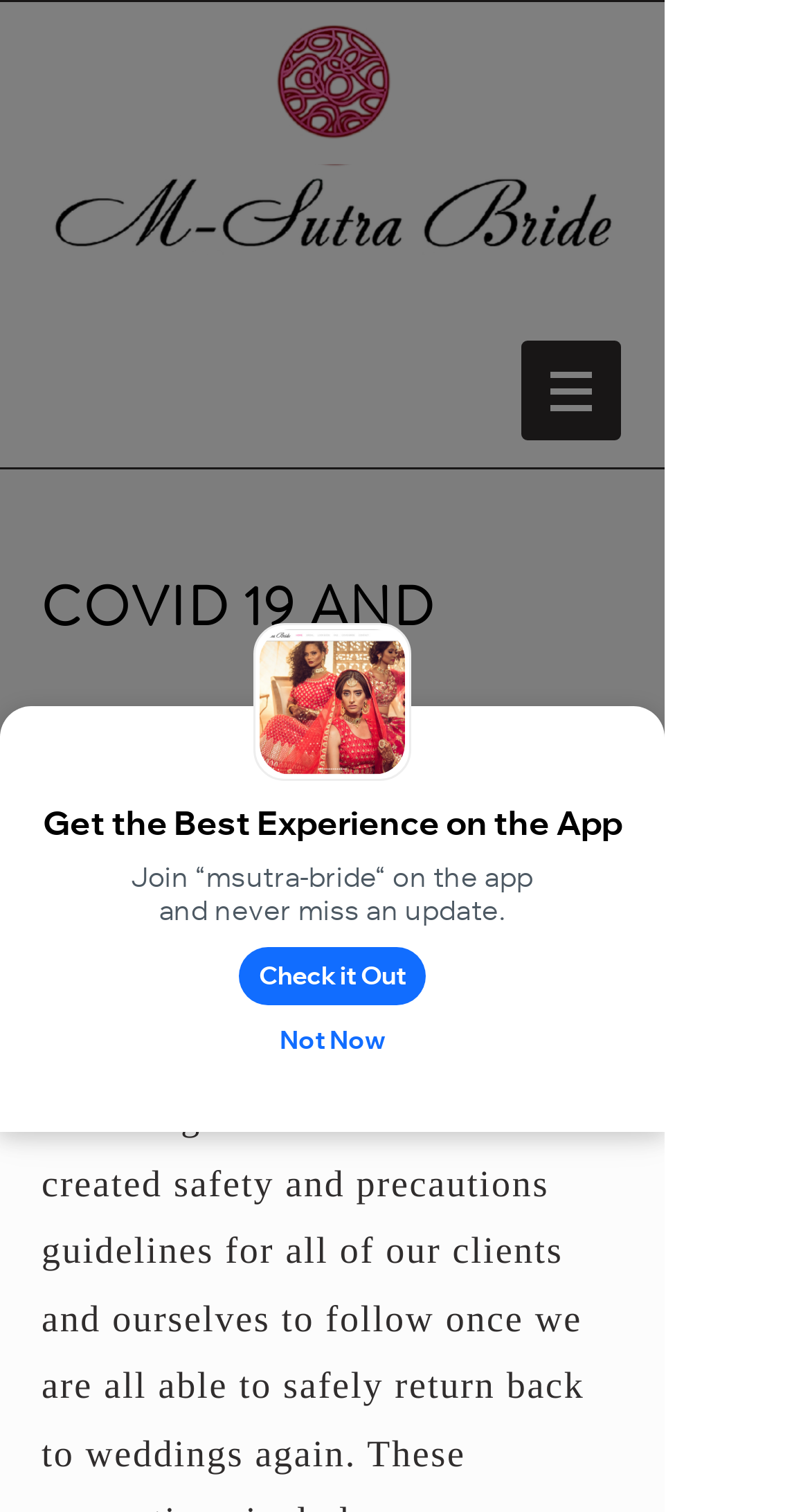Give a detailed explanation of the elements present on the webpage.

The webpage appears to be related to a wedding planning service, with a focus on COVID-19 safety guidelines. At the top of the page, there is a logo image, and below it, a heading that reads "COVID BRIDE | msutra-bride". 

On the left side of the page, there is a section that encourages users to join the "msutra-bride" app, with a static text that says "Get the Best Experience on the App" and a brief description below it. This section also includes two buttons, "Check it Out" and "Not Now", placed side by side.

On the right side of the page, there is a navigation menu labeled "Site", which includes a button with a dropdown menu. This menu button is accompanied by a small image. 

Below the navigation menu, there is a prominent heading that reads "COVID 19 AND THE BRIDE", which suggests that the page will provide information on COVID-19 safety guidelines for weddings.

At the bottom of the page, there are three links to contact the service: "Phone", "Email", and "Facebook". Each link is accompanied by a small image, and they are aligned horizontally across the page.